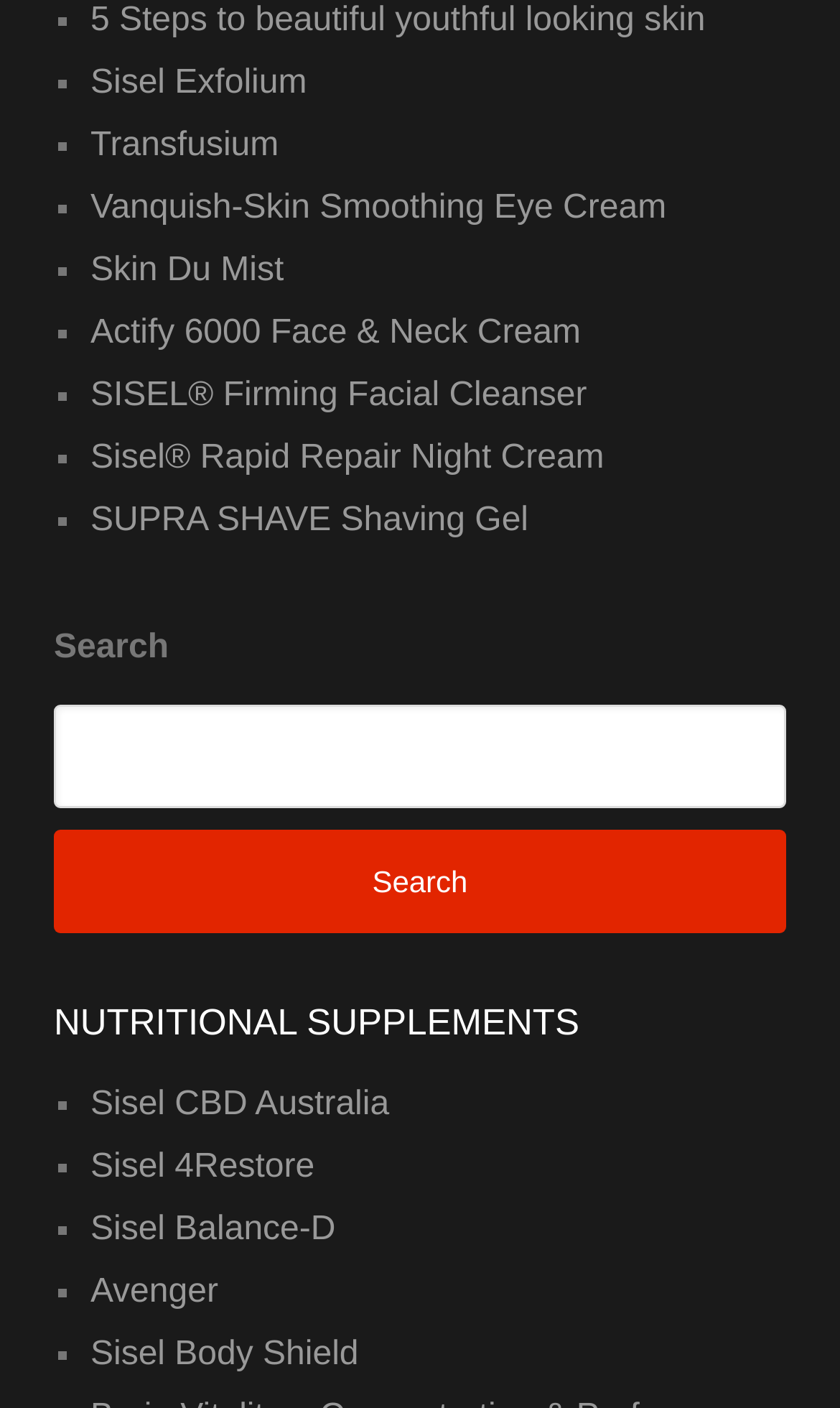Please determine the bounding box coordinates of the element to click on in order to accomplish the following task: "View NUTRITIONAL SUPPLEMENTS". Ensure the coordinates are four float numbers ranging from 0 to 1, i.e., [left, top, right, bottom].

[0.064, 0.708, 0.936, 0.744]